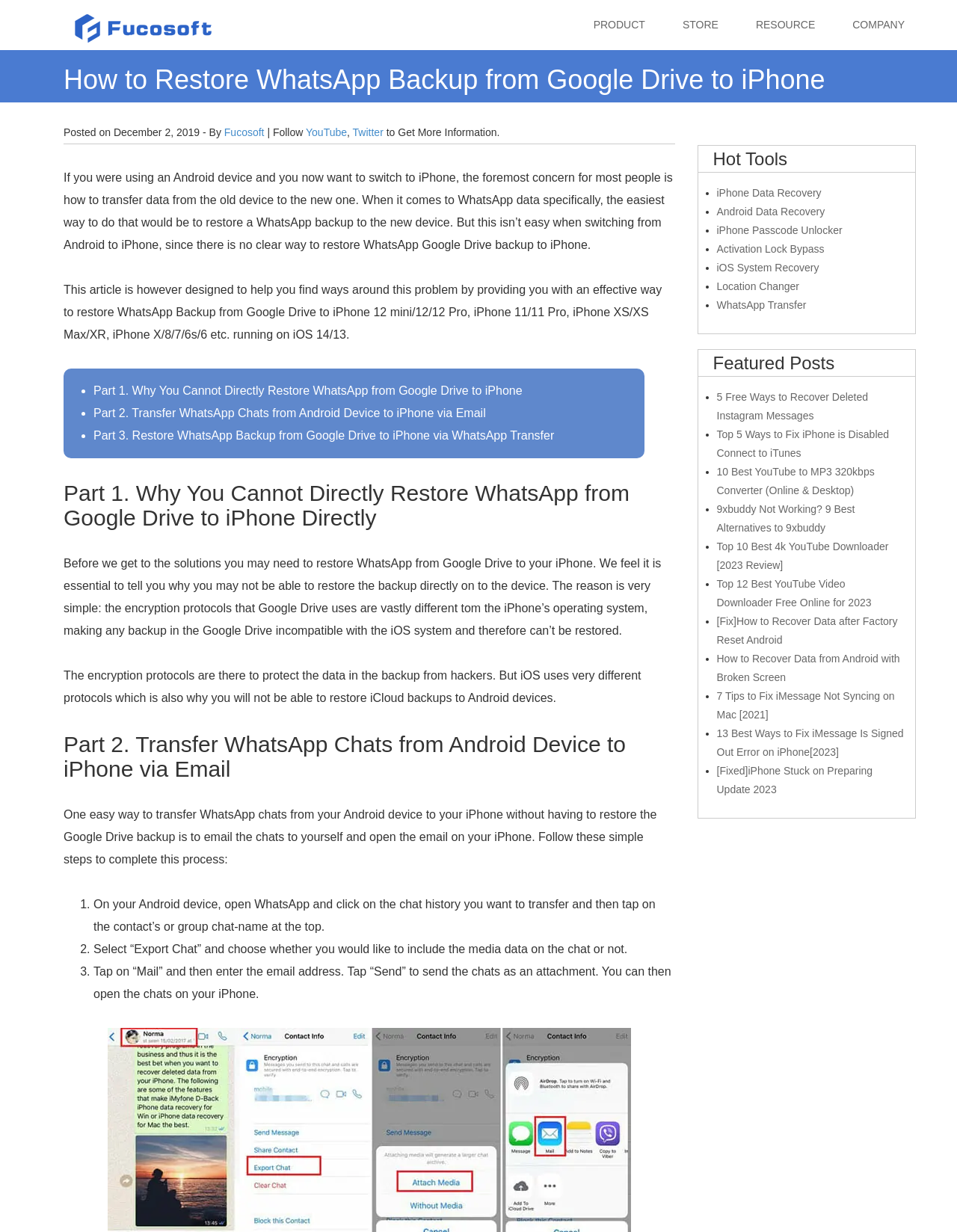Describe all the key features of the webpage in detail.

This webpage is about restoring WhatsApp backups from Google Drive to iPhone. At the top, there is a heading with the title "How to Restore WhatsApp Backup from Google Drive to iPhone" and a link to "Fucosoft" on the top left. Below the heading, there are links to "PRODUCT", "STORE", "RESOURCE", and "COMPANY" on the top right.

The main content of the webpage is divided into three parts. The first part explains why it's not possible to directly restore WhatsApp backups from Google Drive to iPhone due to differences in encryption protocols. The second part provides a method to transfer WhatsApp chats from Android devices to iPhone via email. The third part introduces a tool called WhatsApp Transfer to restore WhatsApp backups from Google Drive to iPhone.

On the right side of the webpage, there are two sections: "Hot Tools" and "Featured Posts". The "Hot Tools" section lists several tools related to iPhone and Android data recovery, passcode unlocking, and system recovery. The "Featured Posts" section lists several articles about recovering deleted Instagram messages, fixing iPhone issues, and converting YouTube videos to MP3.

Throughout the webpage, there are several links to other articles and tools, as well as list markers (•) to separate different points or items. The text is organized in a clear and readable manner, with headings and subheadings to guide the reader through the content.